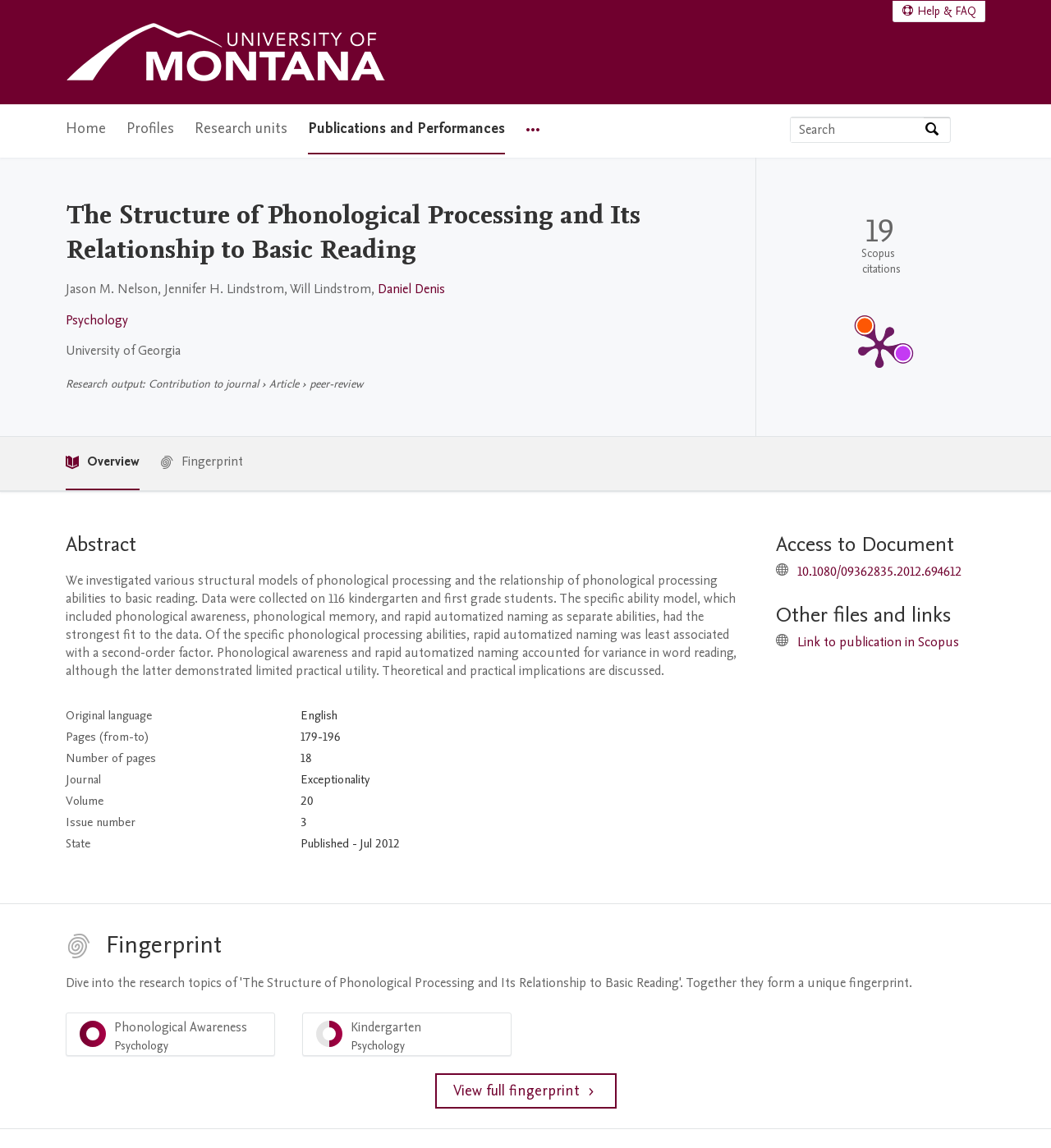What is the name of the university?
Utilize the information in the image to give a detailed answer to the question.

I found the answer by looking at the link with the text 'University of Montana Home University of Montana Logo' which is located at the top of the page.